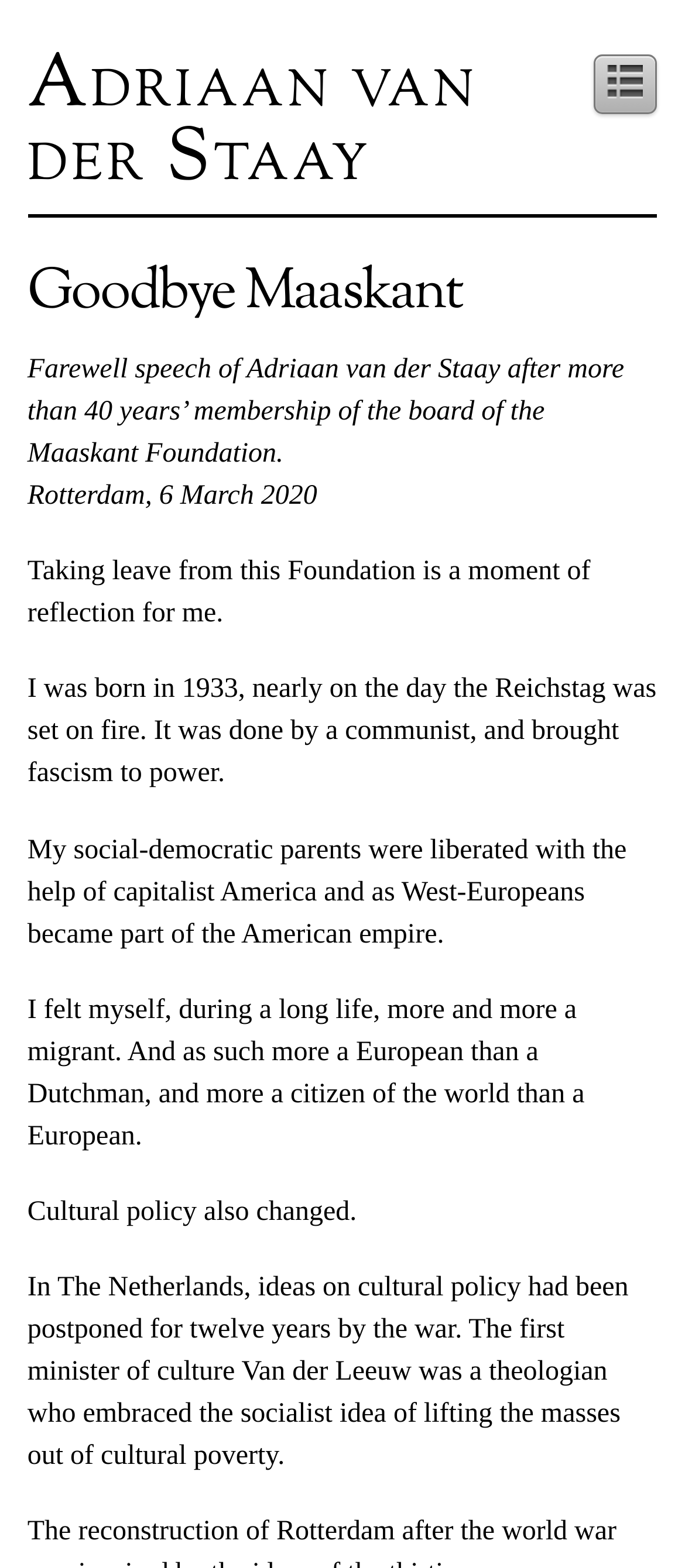Give a one-word or short phrase answer to this question: 
Who is giving the farewell speech?

Adriaan van der Staay